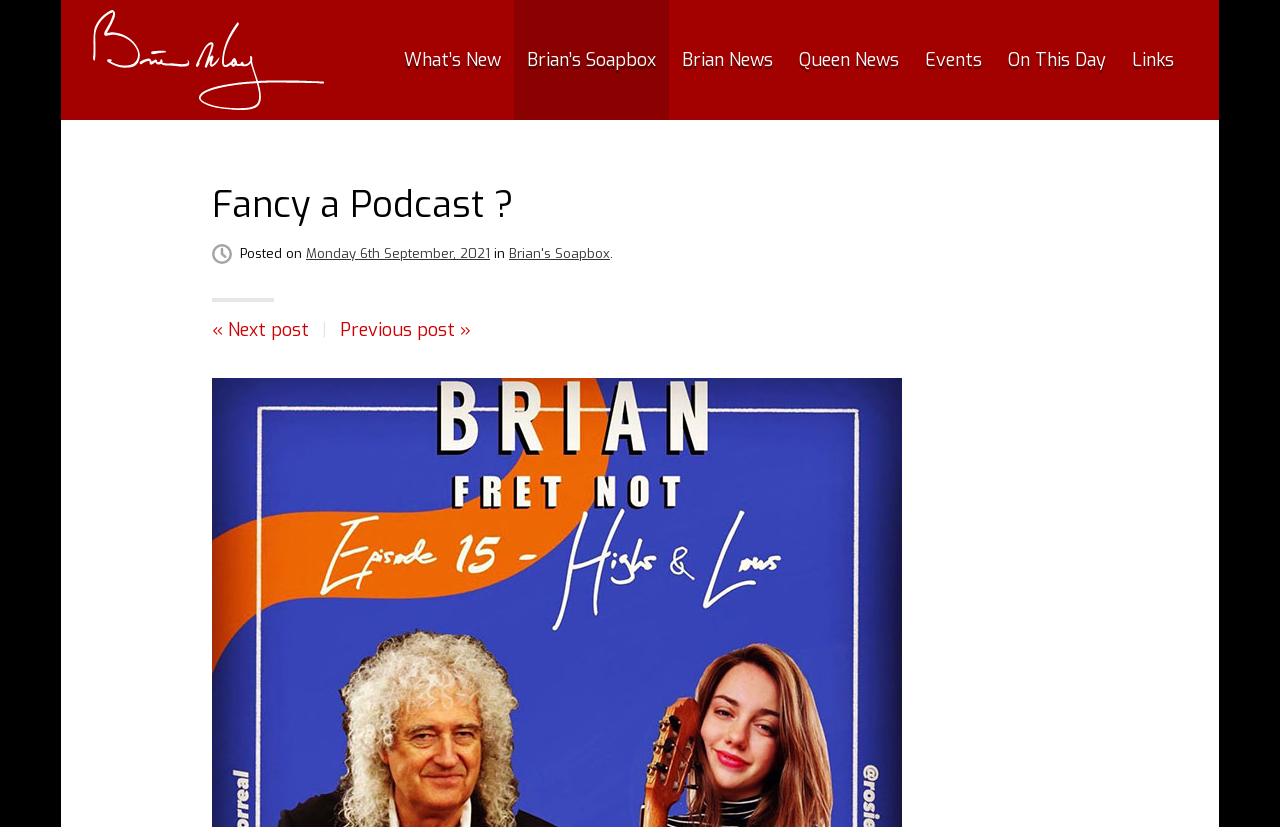Identify the bounding box coordinates of the element to click to follow this instruction: 'view previous post'. Ensure the coordinates are four float values between 0 and 1, provided as [left, top, right, bottom].

[0.266, 0.385, 0.368, 0.414]